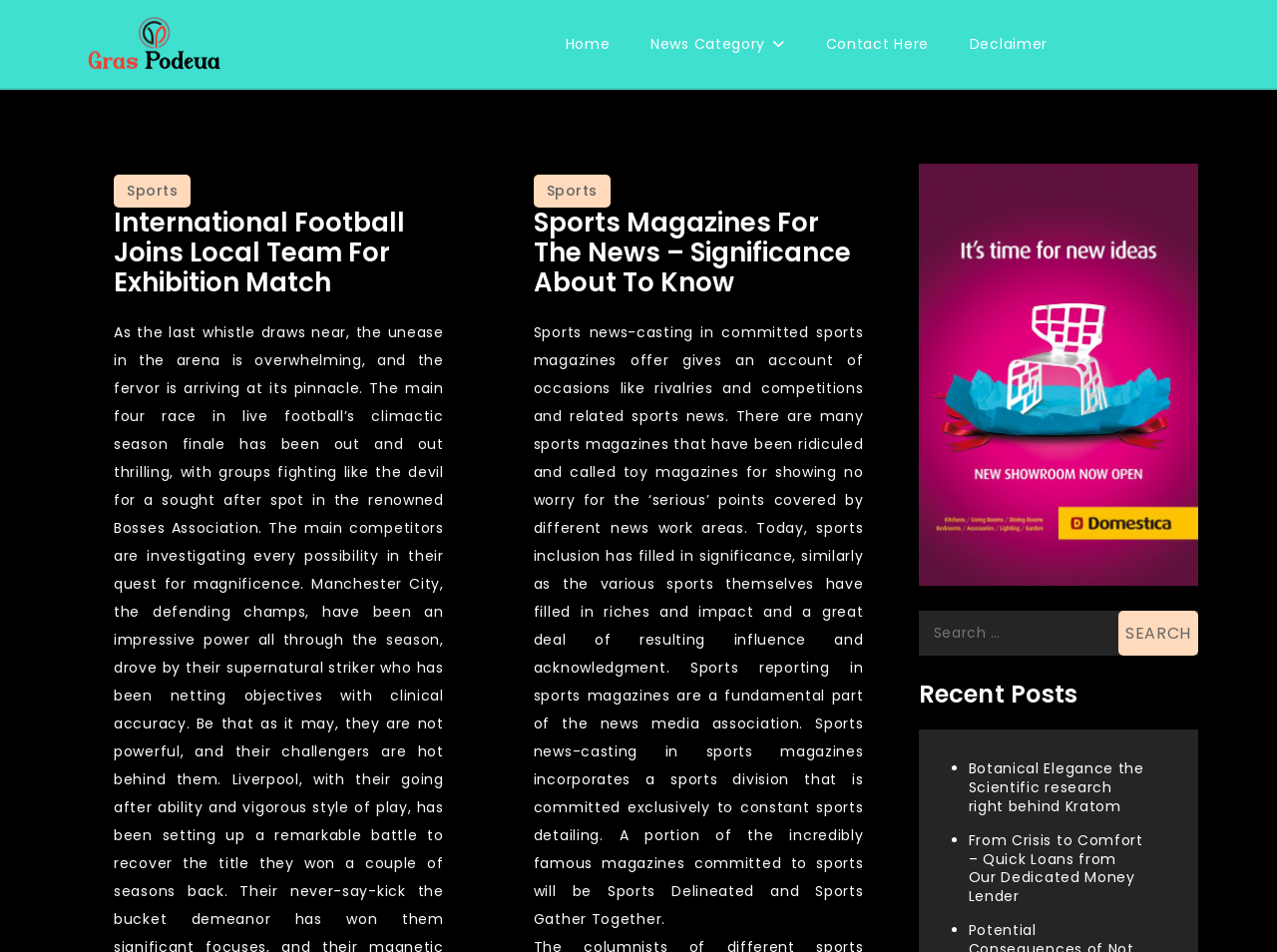Predict the bounding box coordinates of the area that should be clicked to accomplish the following instruction: "Explore the 'Sports' category". The bounding box coordinates should consist of four float numbers between 0 and 1, i.e., [left, top, right, bottom].

[0.089, 0.183, 0.149, 0.218]